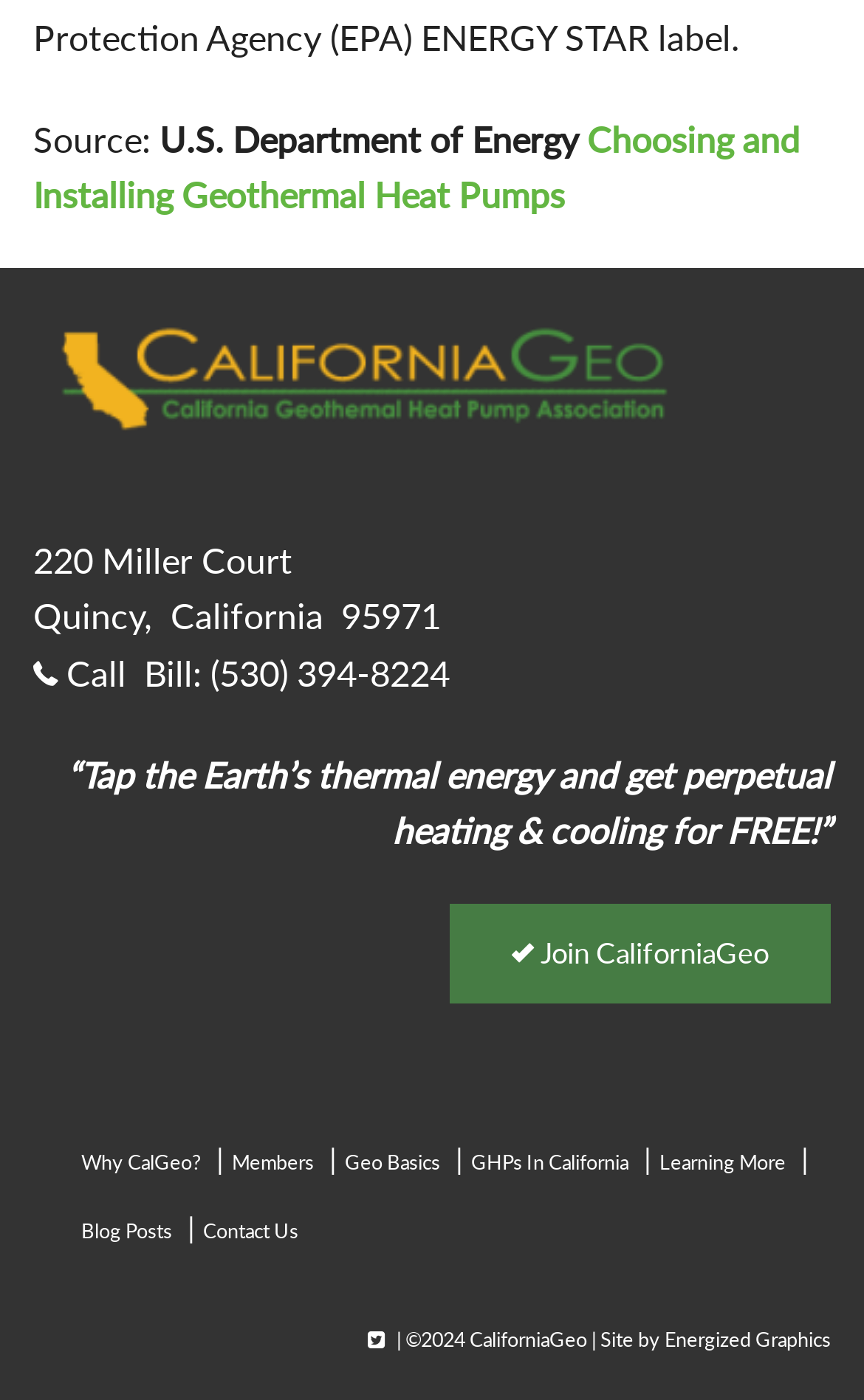Give a concise answer using only one word or phrase for this question:
What is the address of CaliforniaGeo?

220 Miller Court, Quincy, California 95971